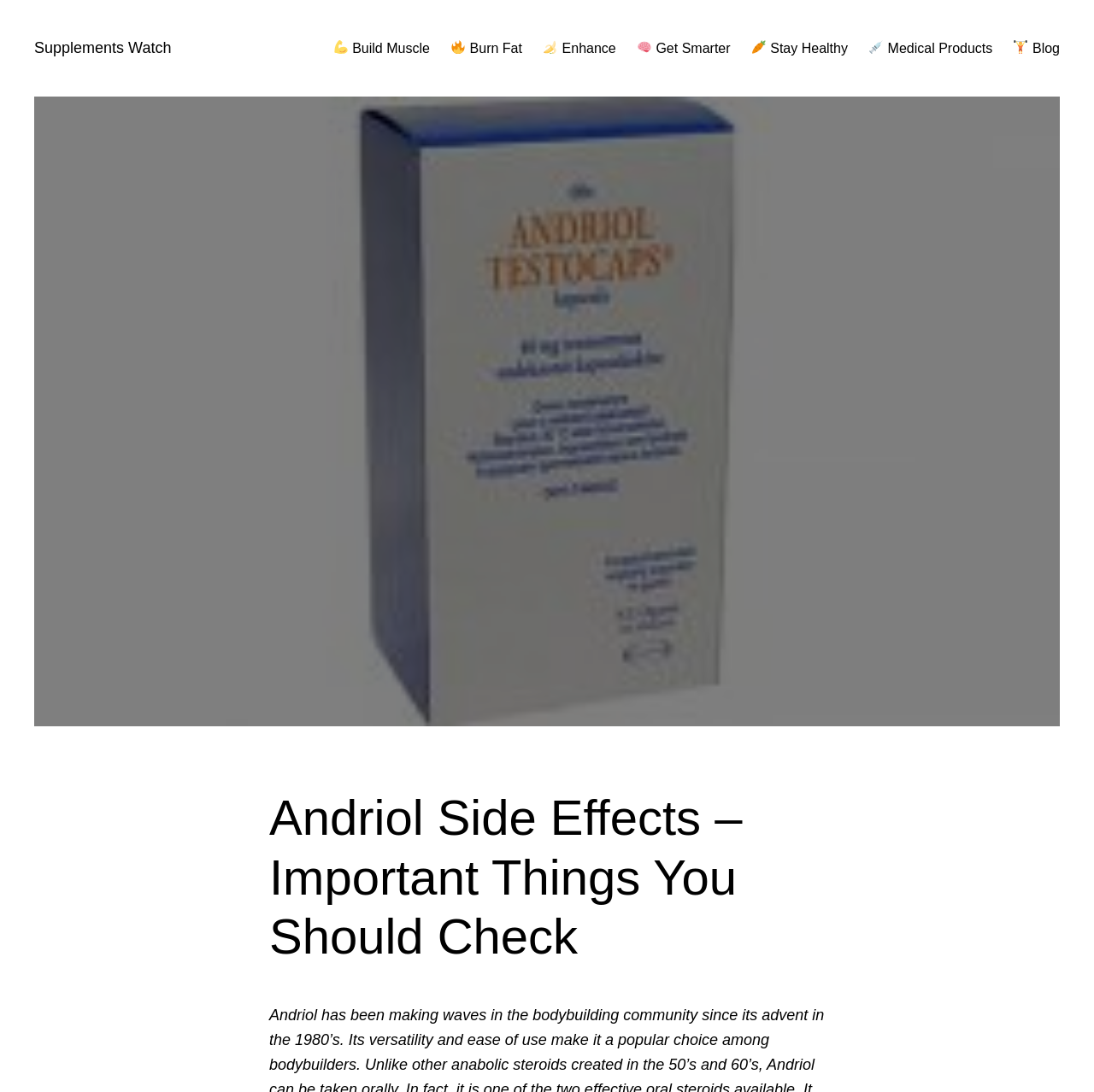Bounding box coordinates should be in the format (top-left x, top-left y, bottom-right x, bottom-right y) and all values should be floating point numbers between 0 and 1. Determine the bounding box coordinate for the UI element described as: Blog

[0.926, 0.034, 0.969, 0.054]